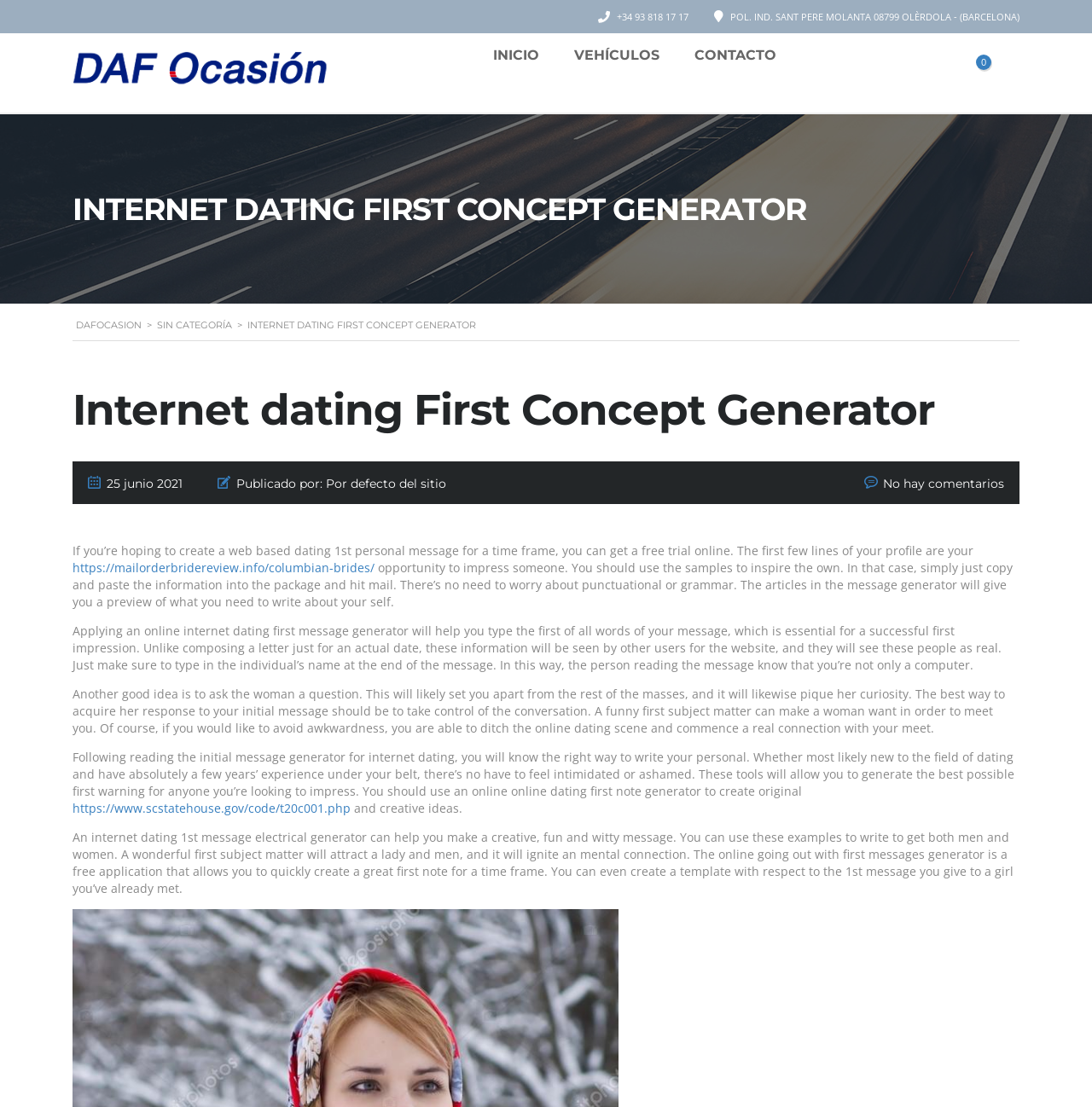Utilize the information from the image to answer the question in detail:
What should you include in your message?

The webpage advises users to include the person's name at the end of the message, so that the person reading the message knows that it's not just a computer-generated message.